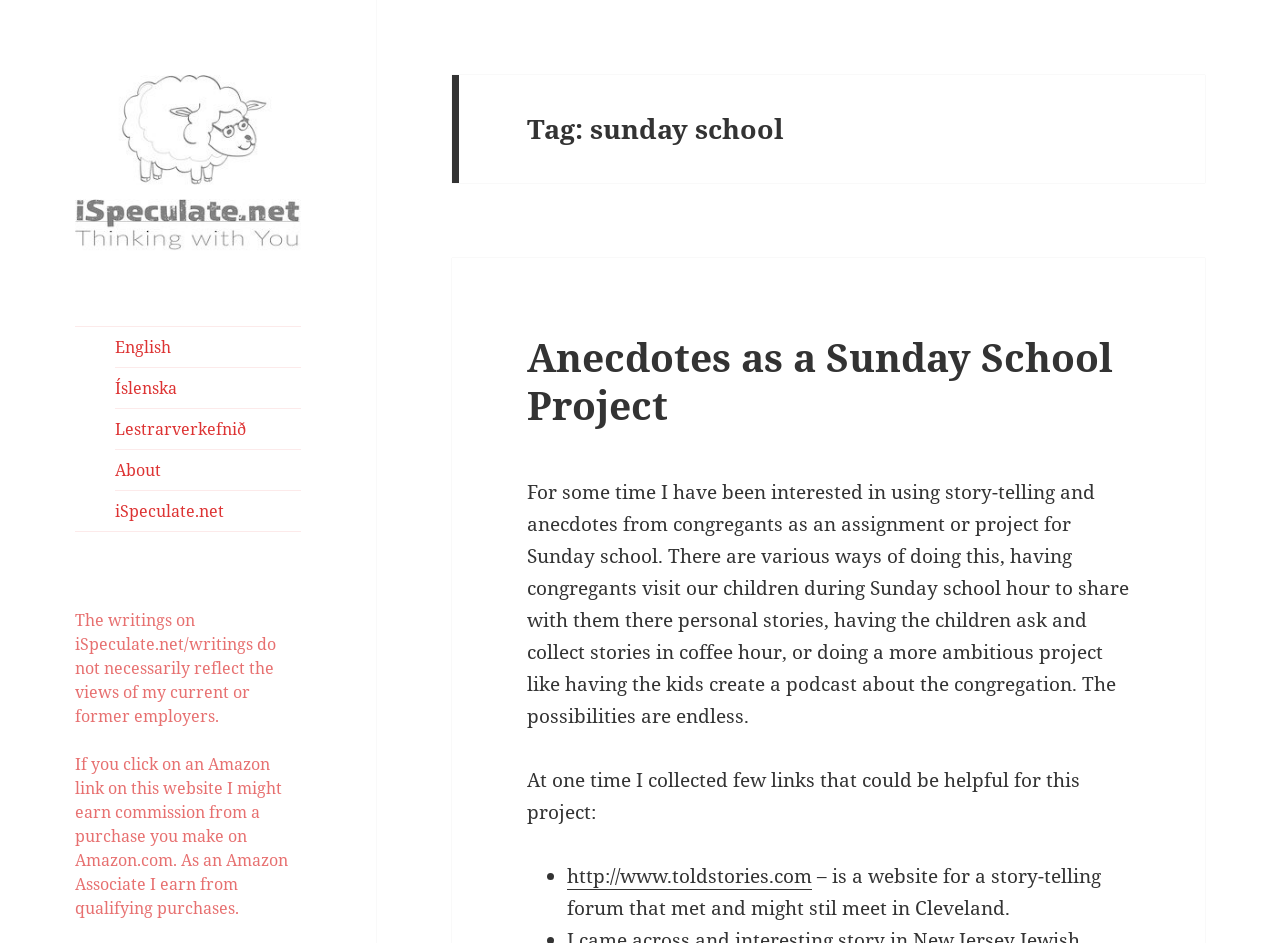Locate the bounding box coordinates of the item that should be clicked to fulfill the instruction: "visit the 'iSpeculate.net' website".

[0.09, 0.521, 0.235, 0.563]